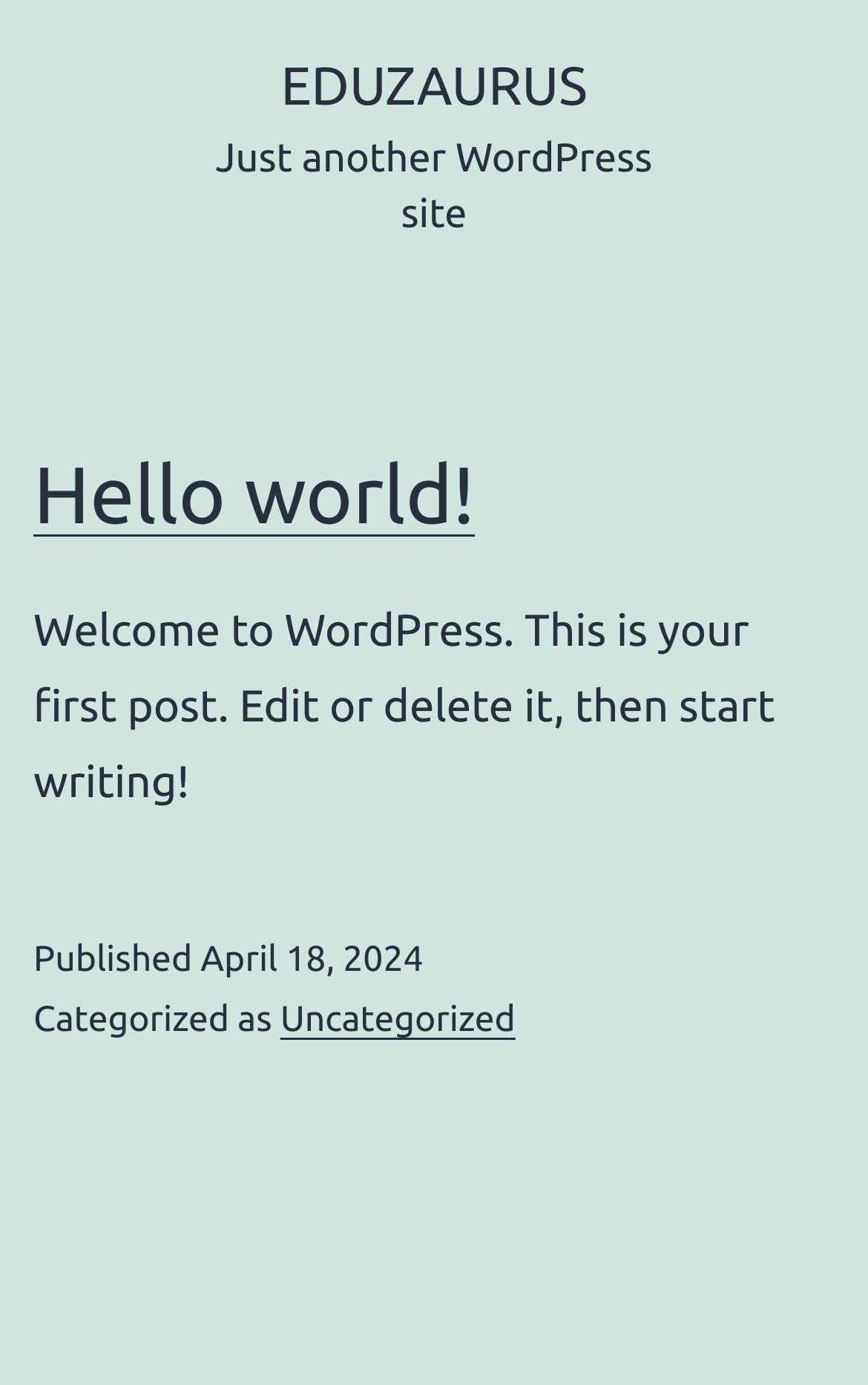Please provide a one-word or phrase answer to the question: 
What is the title of the first article?

Hello world!